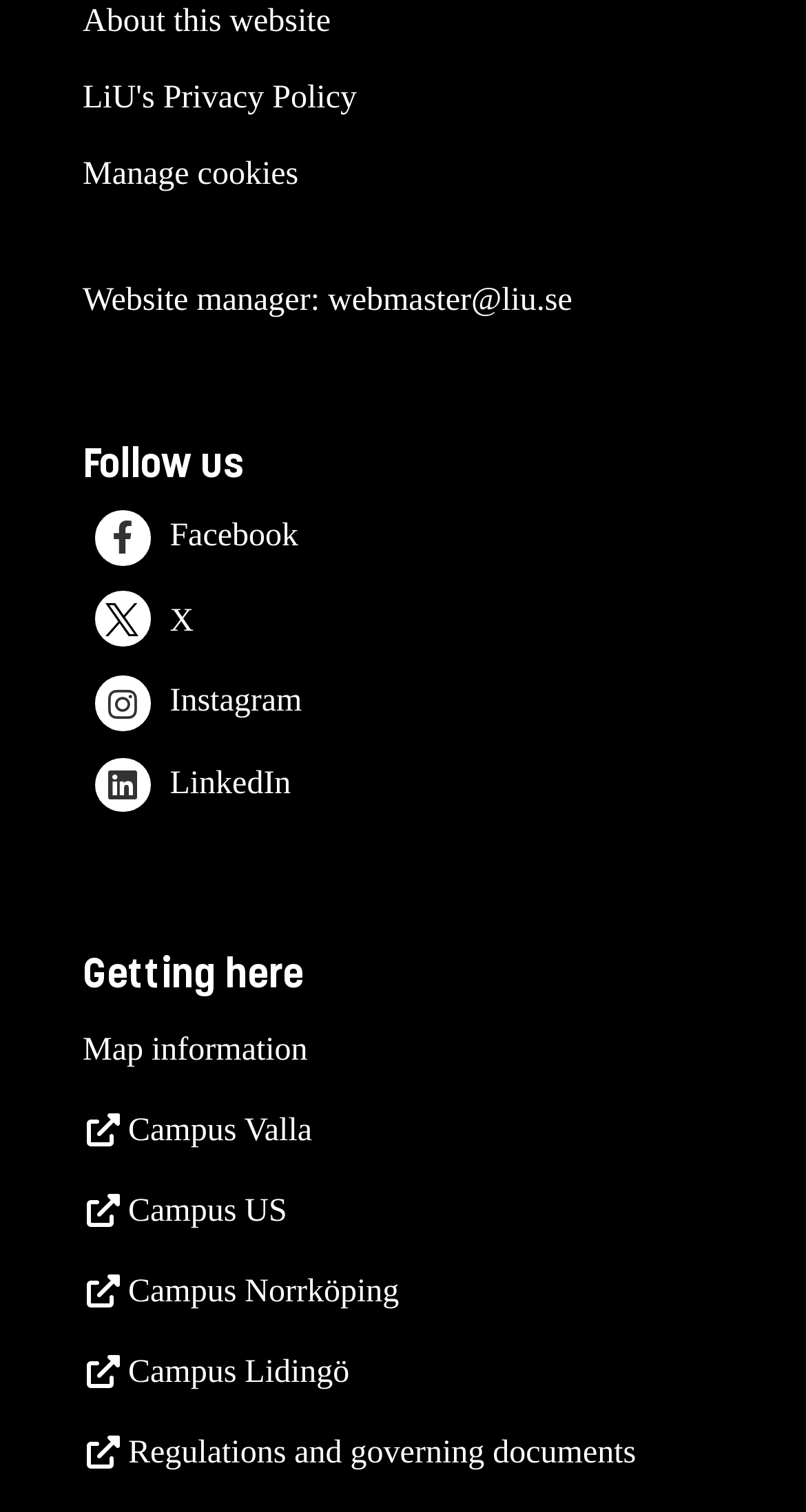Given the description of a UI element: "LinkedIn", identify the bounding box coordinates of the matching element in the webpage screenshot.

[0.103, 0.501, 0.361, 0.537]